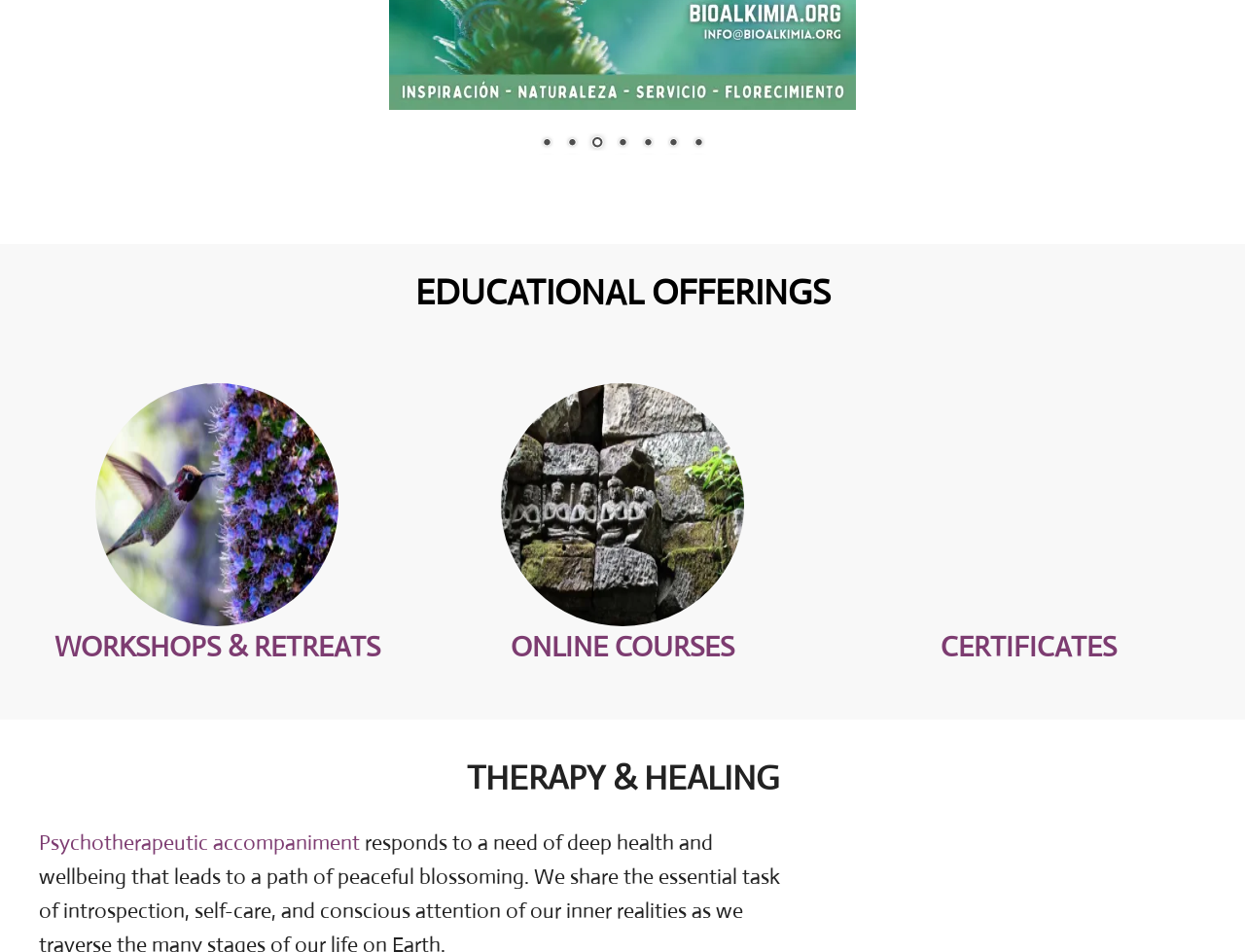Locate the UI element that matches the description Psychotherapeutic accompaniment in the webpage screenshot. Return the bounding box coordinates in the format (top-left x, top-left y, bottom-right x, bottom-right y), with values ranging from 0 to 1.

[0.031, 0.871, 0.289, 0.899]